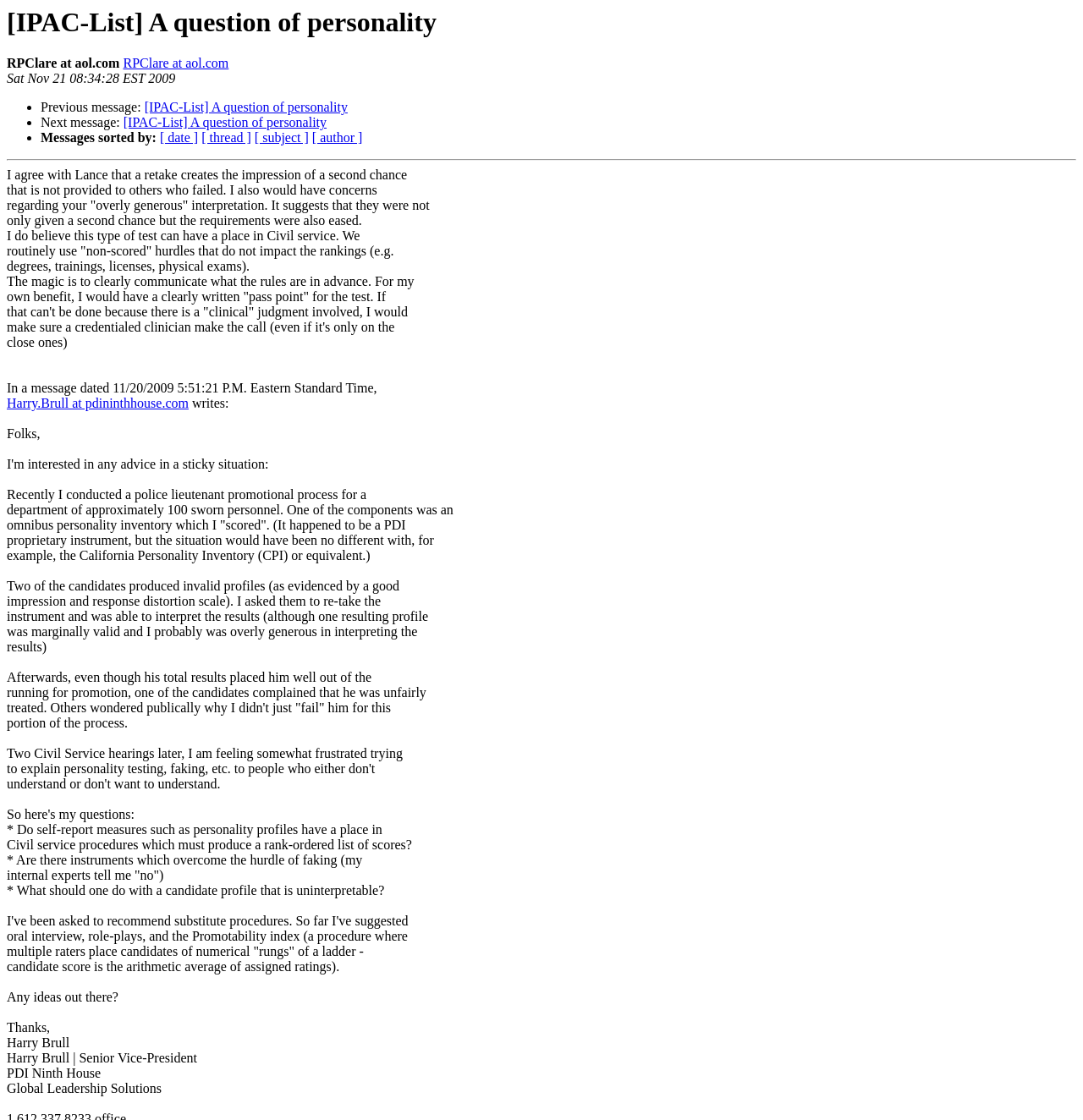How many candidates produced invalid profiles?
Please respond to the question with a detailed and well-explained answer.

According to the message, two of the candidates produced invalid profiles, as evidenced by a good impression and response distortion scale.